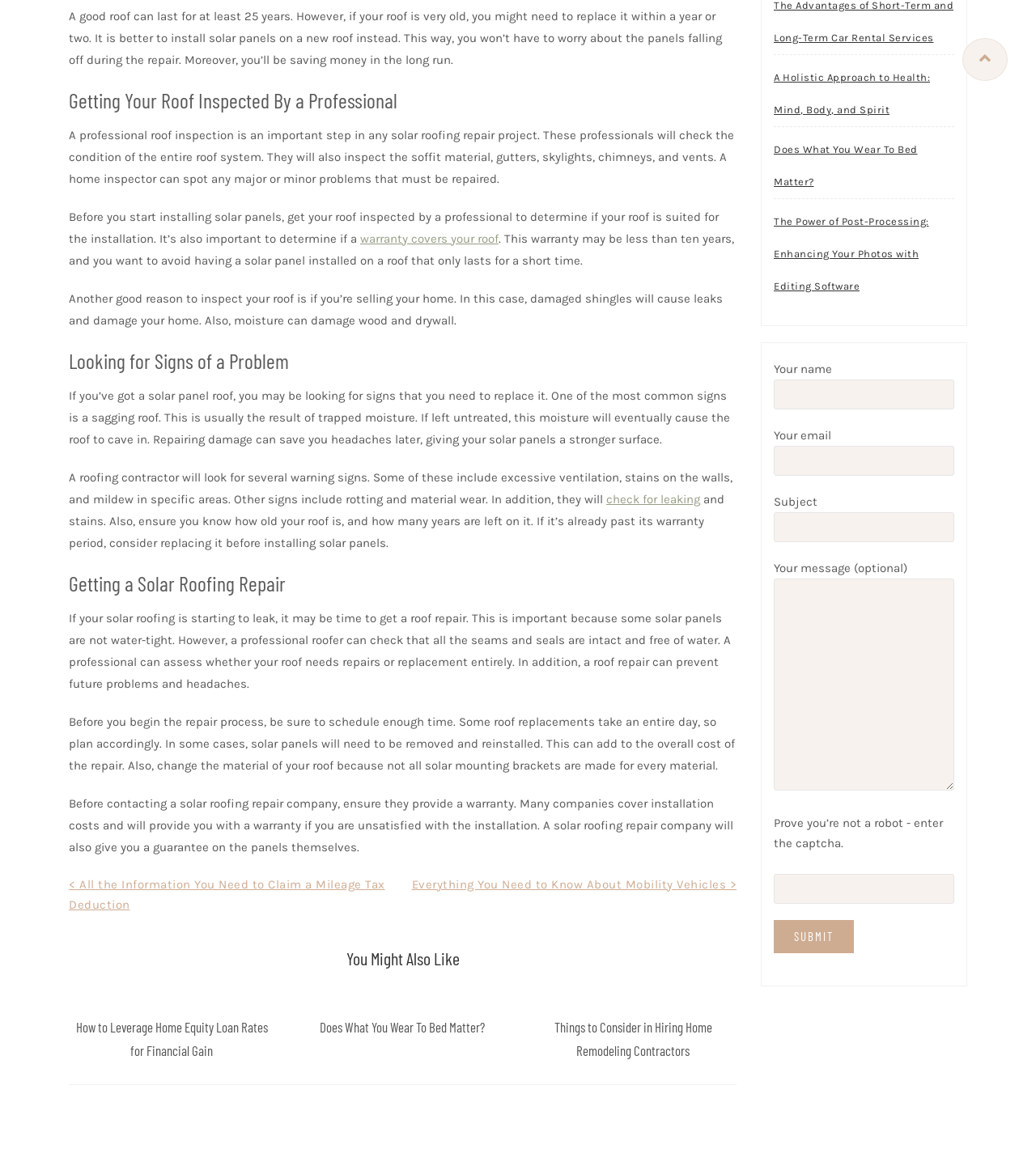Specify the bounding box coordinates of the area to click in order to follow the given instruction: "Check for leaking."

[0.585, 0.422, 0.676, 0.434]